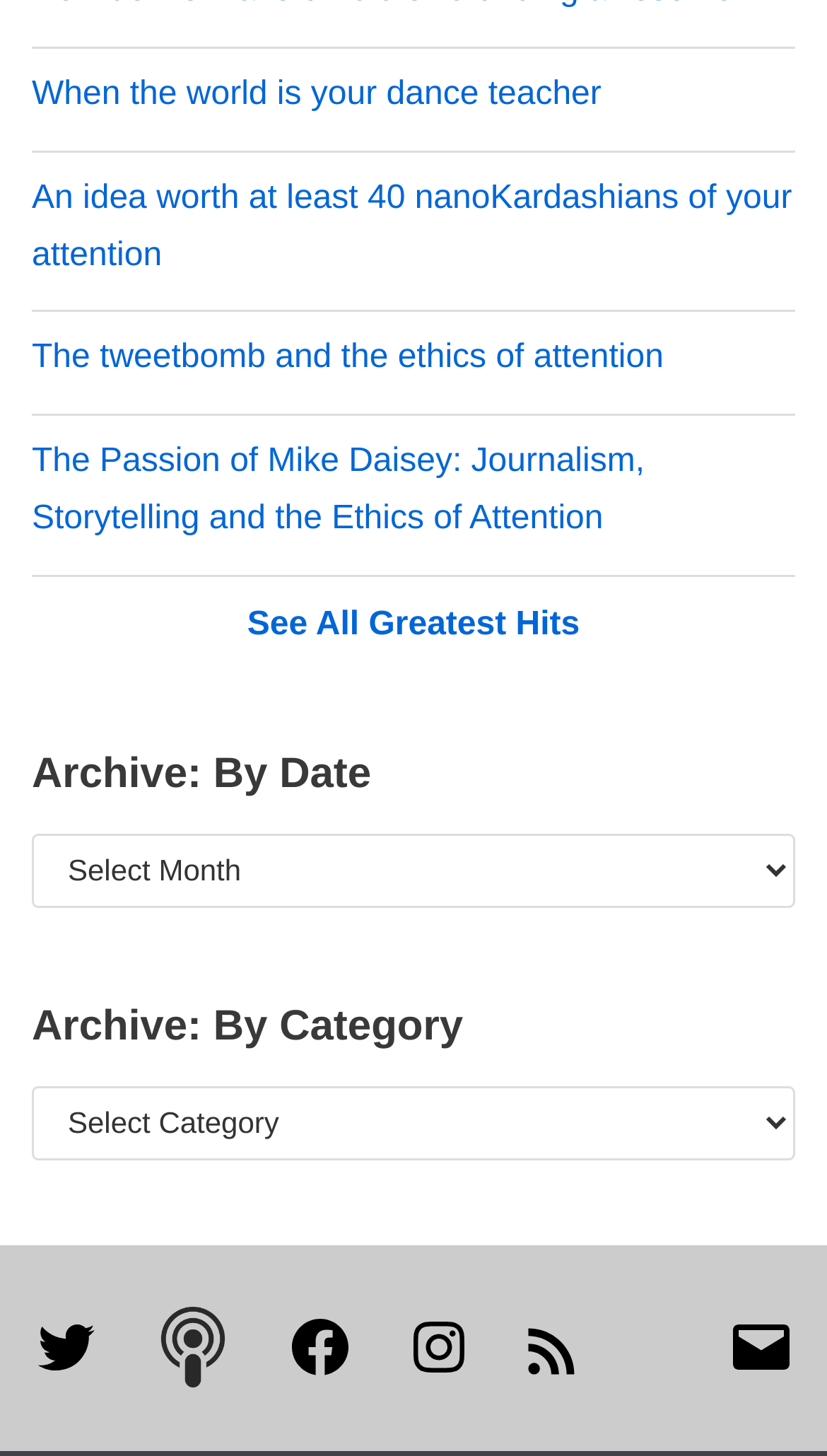Respond with a single word or phrase to the following question:
Is the 'Podcast RSS' image a link?

No